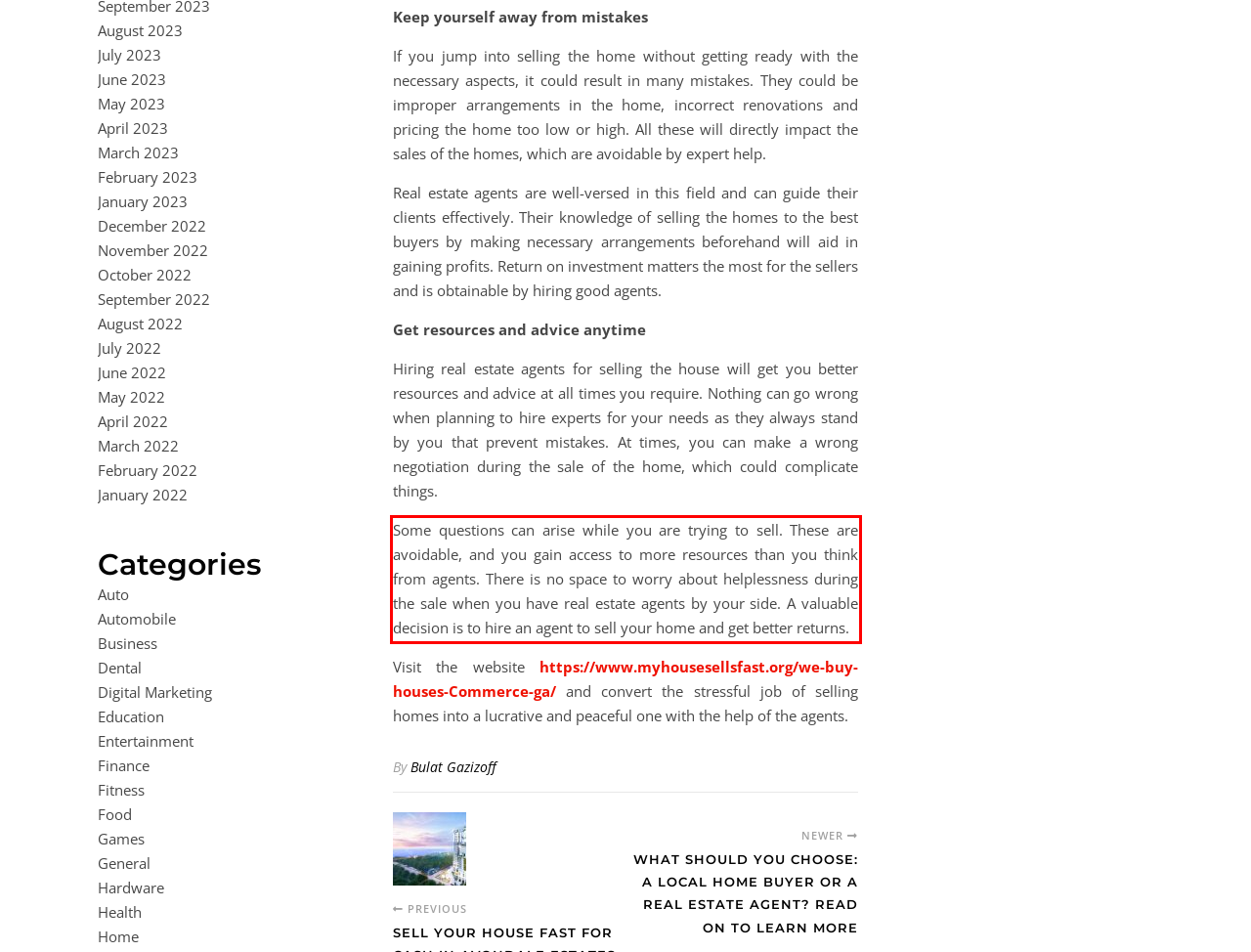From the screenshot of the webpage, locate the red bounding box and extract the text contained within that area.

Some questions can arise while you are trying to sell. These are avoidable, and you gain access to more resources than you think from agents. There is no space to worry about helplessness during the sale when you have real estate agents by your side. A valuable decision is to hire an agent to sell your home and get better returns.